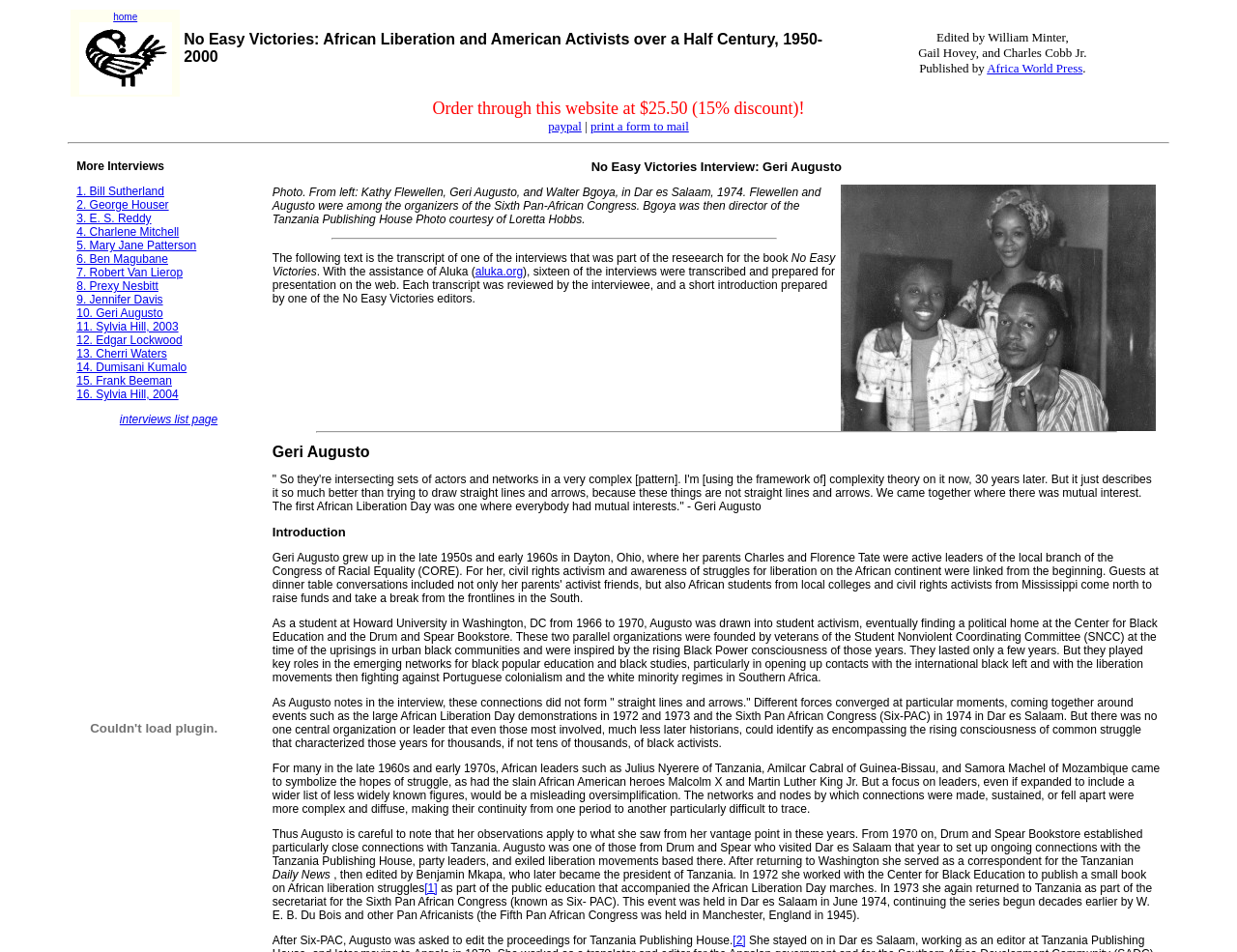Identify the bounding box coordinates for the UI element described by the following text: "7. Robert Van Lierop". Provide the coordinates as four float numbers between 0 and 1, in the format [left, top, right, bottom].

[0.062, 0.279, 0.148, 0.293]